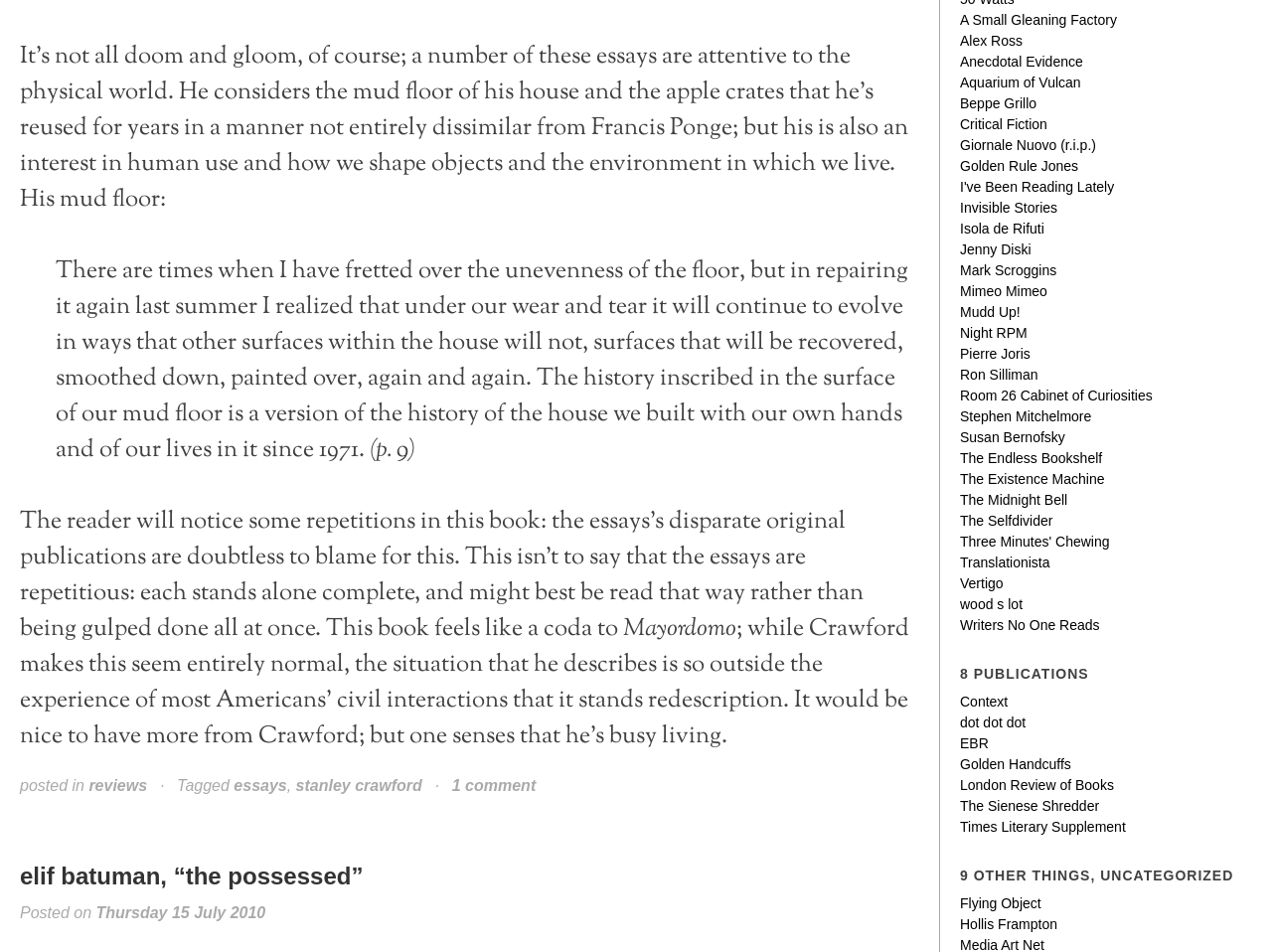Analyze the image and provide a detailed answer to the question: What is the date of the blog post?

I determined the date of the blog post by looking at the link element with the text 'Thursday 15 July 2010' which is located near the top of the webpage.